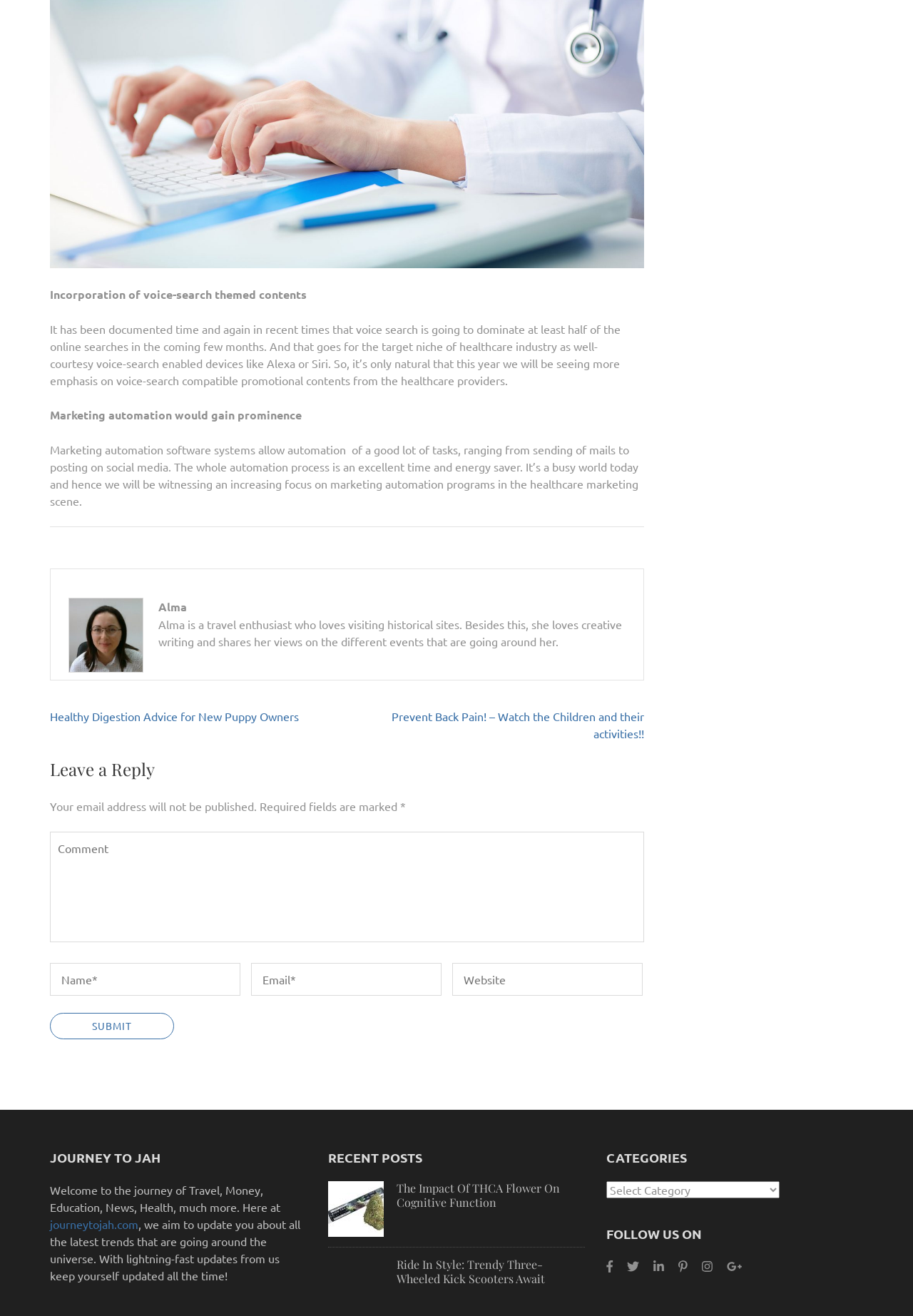Please specify the bounding box coordinates of the clickable region to carry out the following instruction: "Enter a comment in the text box". The coordinates should be four float numbers between 0 and 1, in the format [left, top, right, bottom].

[0.055, 0.632, 0.705, 0.716]